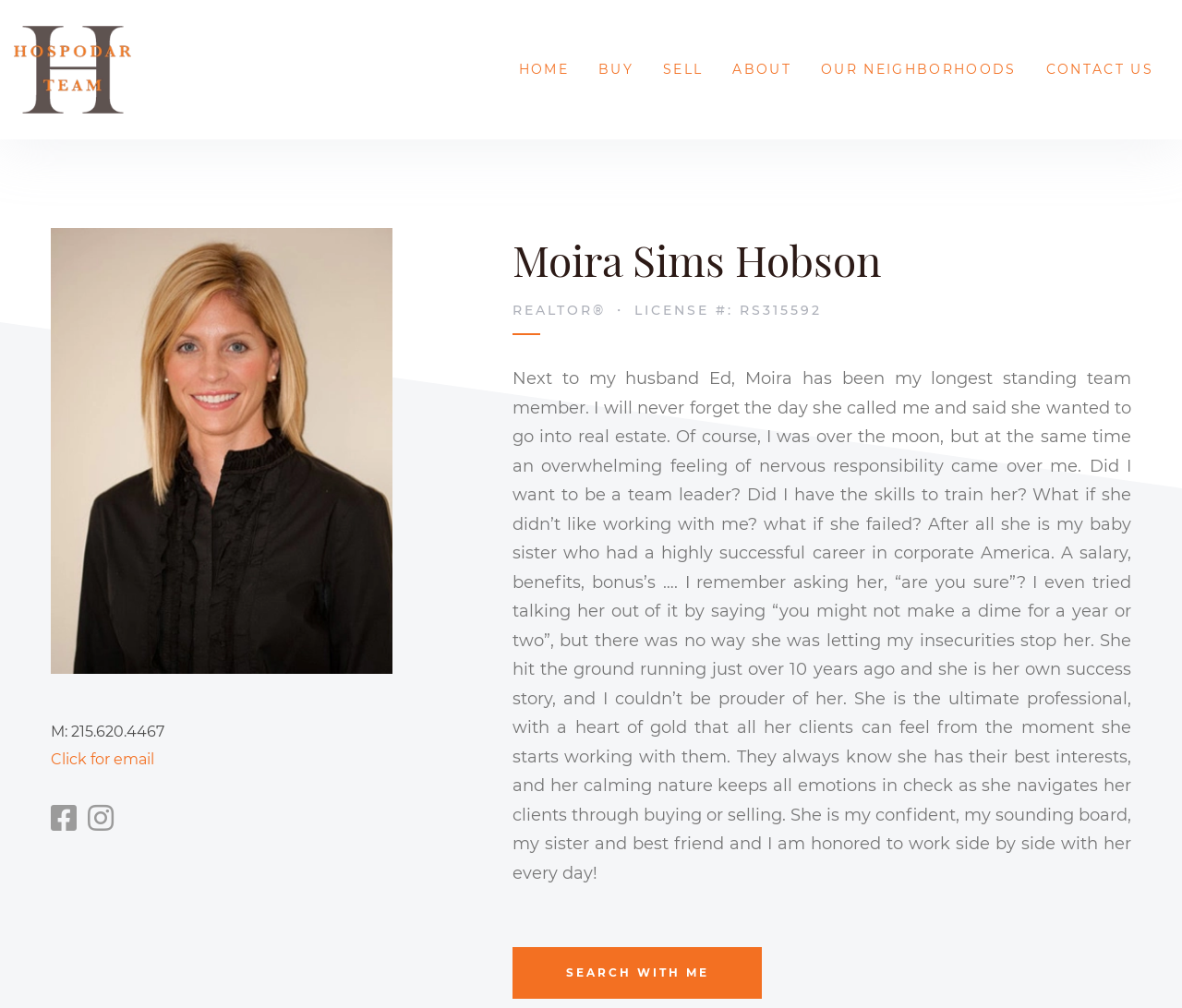Find the bounding box coordinates of the element you need to click on to perform this action: 'Learn more about The Hospodar Team'. The coordinates should be represented by four float values between 0 and 1, in the format [left, top, right, bottom].

[0.012, 0.02, 0.111, 0.118]